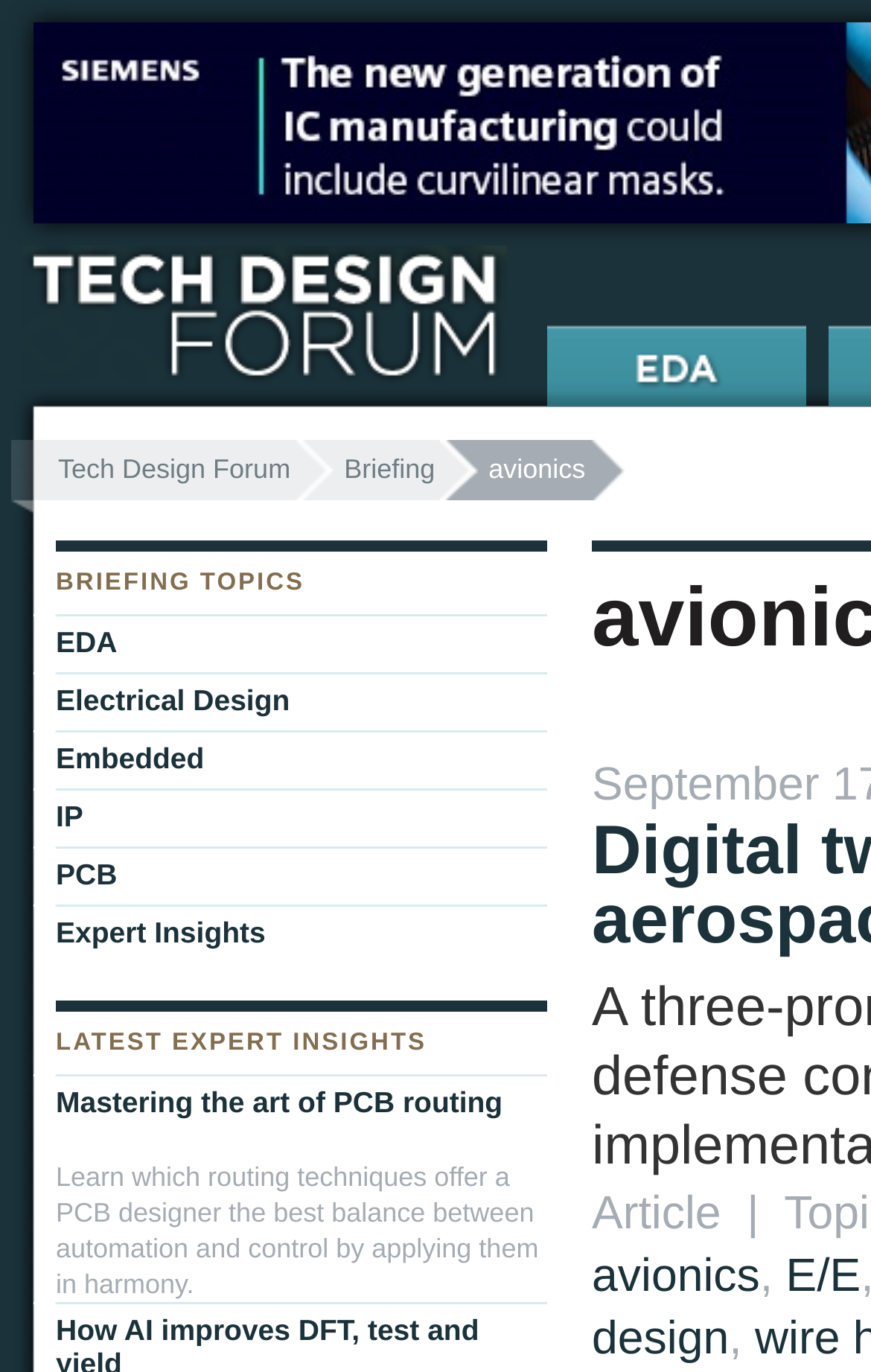How many links are there under the 'Briefing' section?
Respond to the question with a single word or phrase according to the image.

6